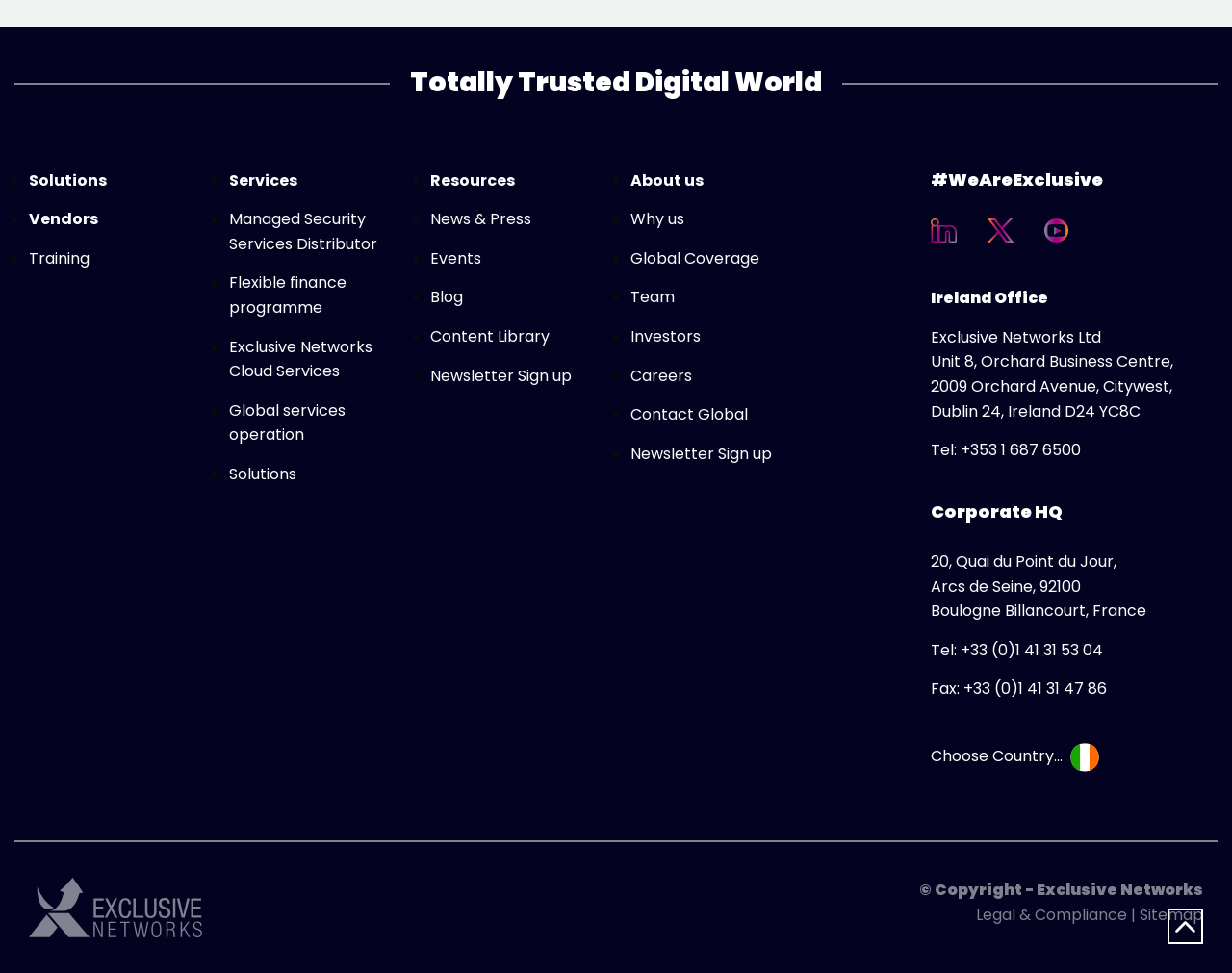Give a concise answer of one word or phrase to the question: 
What is the purpose of the 'Choose Country...' dropdown?

To select a country